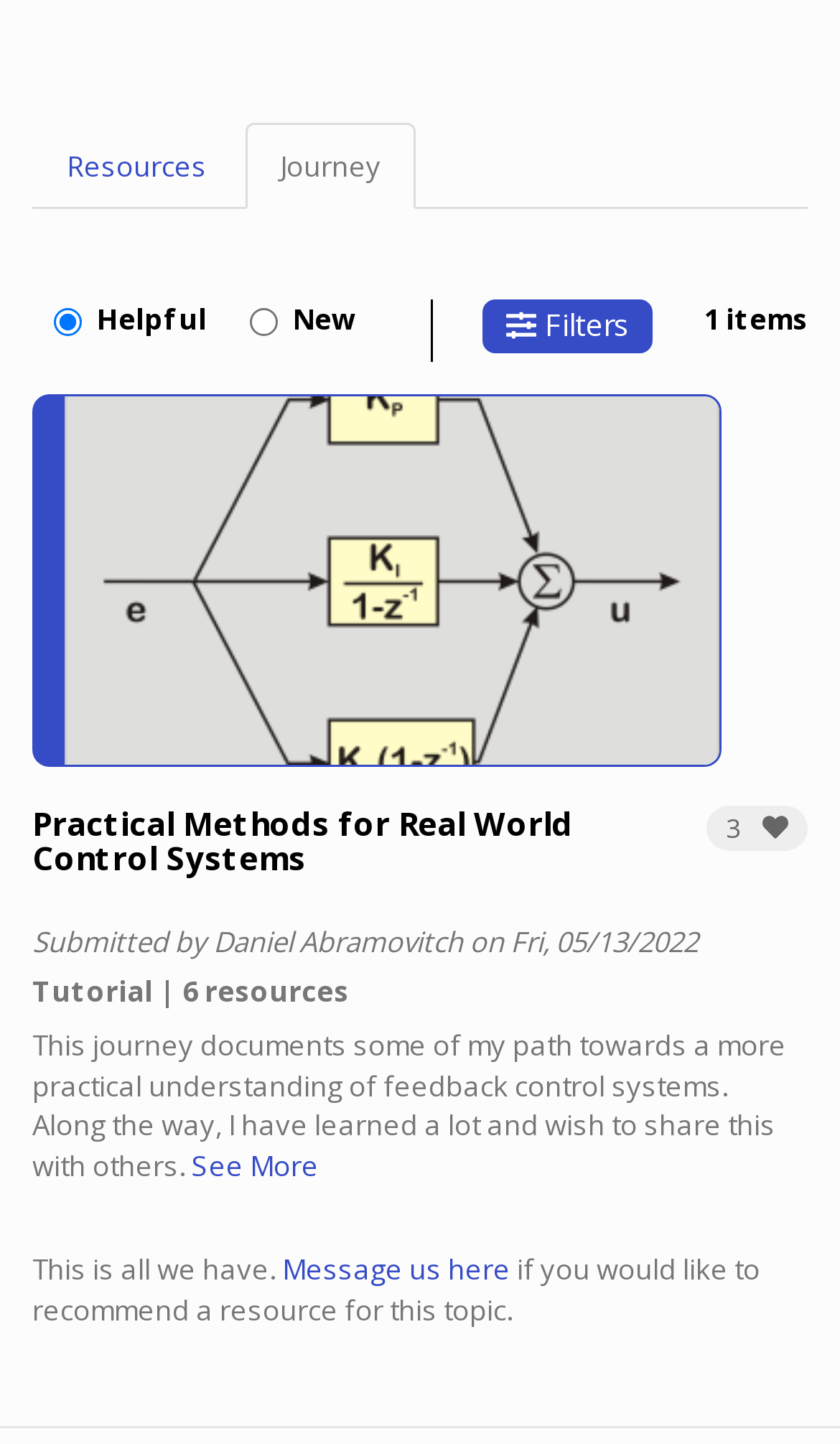Find the bounding box of the UI element described as: "Message us here". The bounding box coordinates should be given as four float values between 0 and 1, i.e., [left, top, right, bottom].

[0.336, 0.866, 0.608, 0.892]